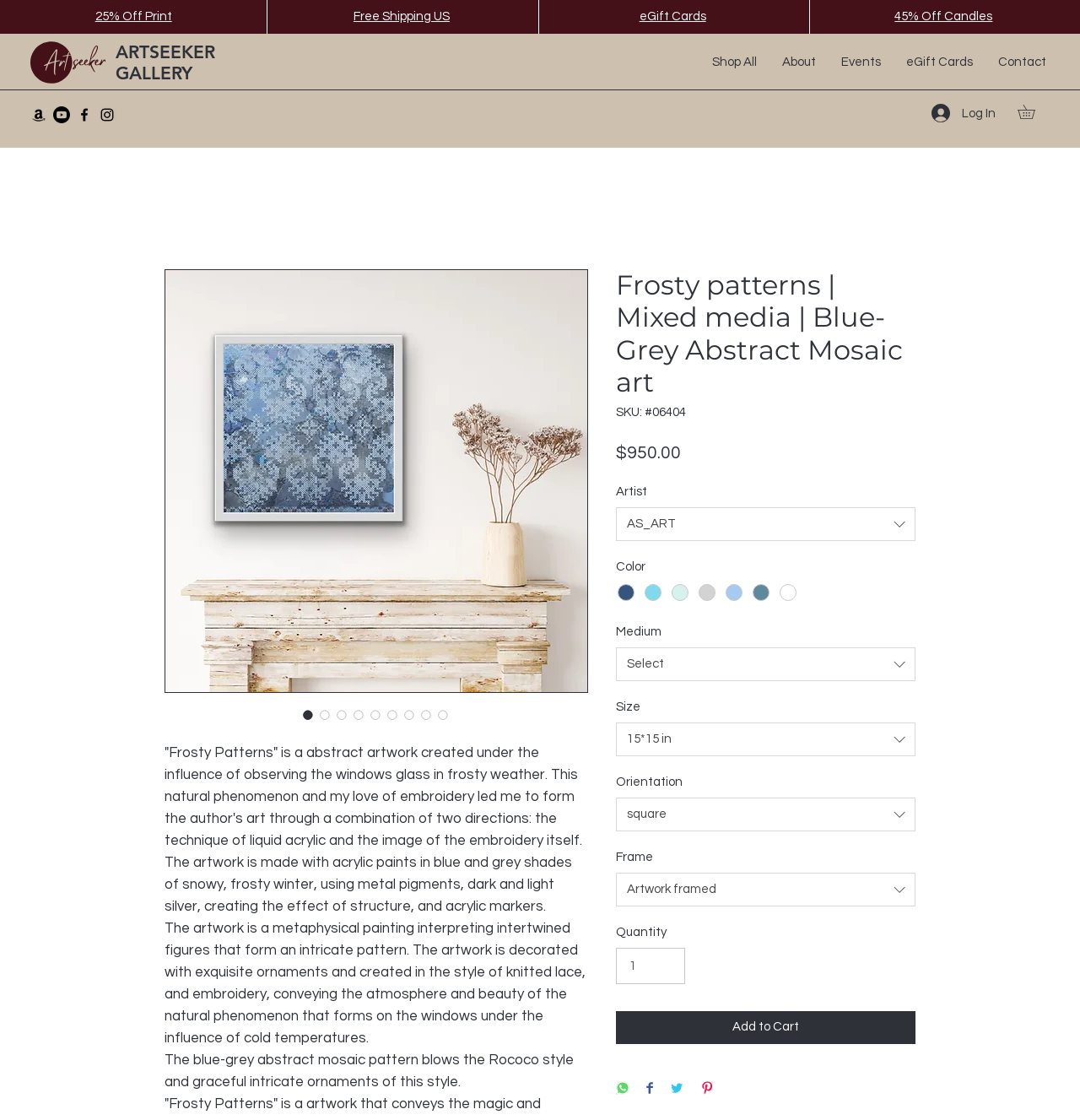Please provide a one-word or phrase answer to the question: 
What is the price of the artwork?

$950.00